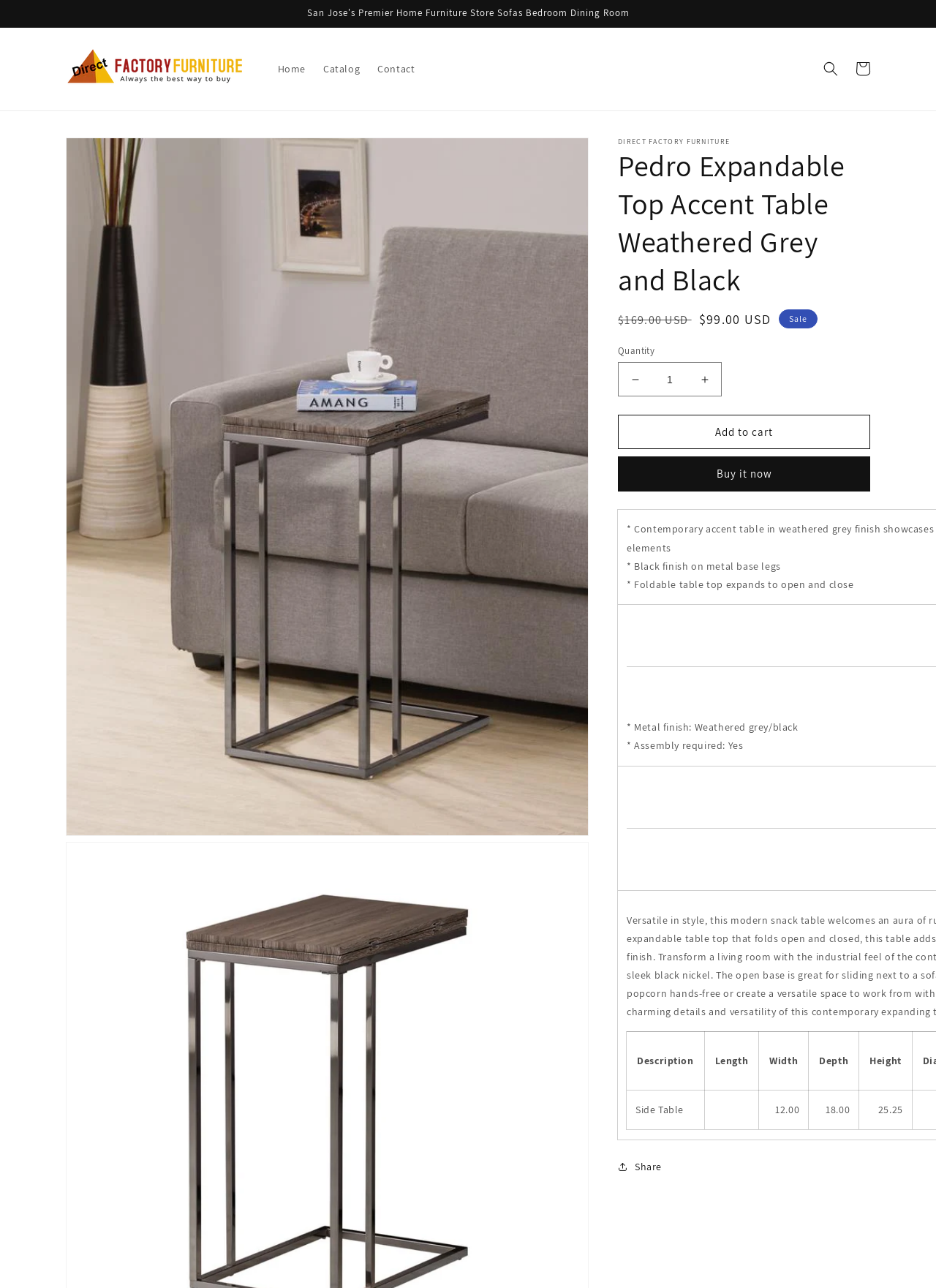Identify the main heading of the webpage and provide its text content.

Pedro Expandable Top Accent Table Weathered Grey and Black